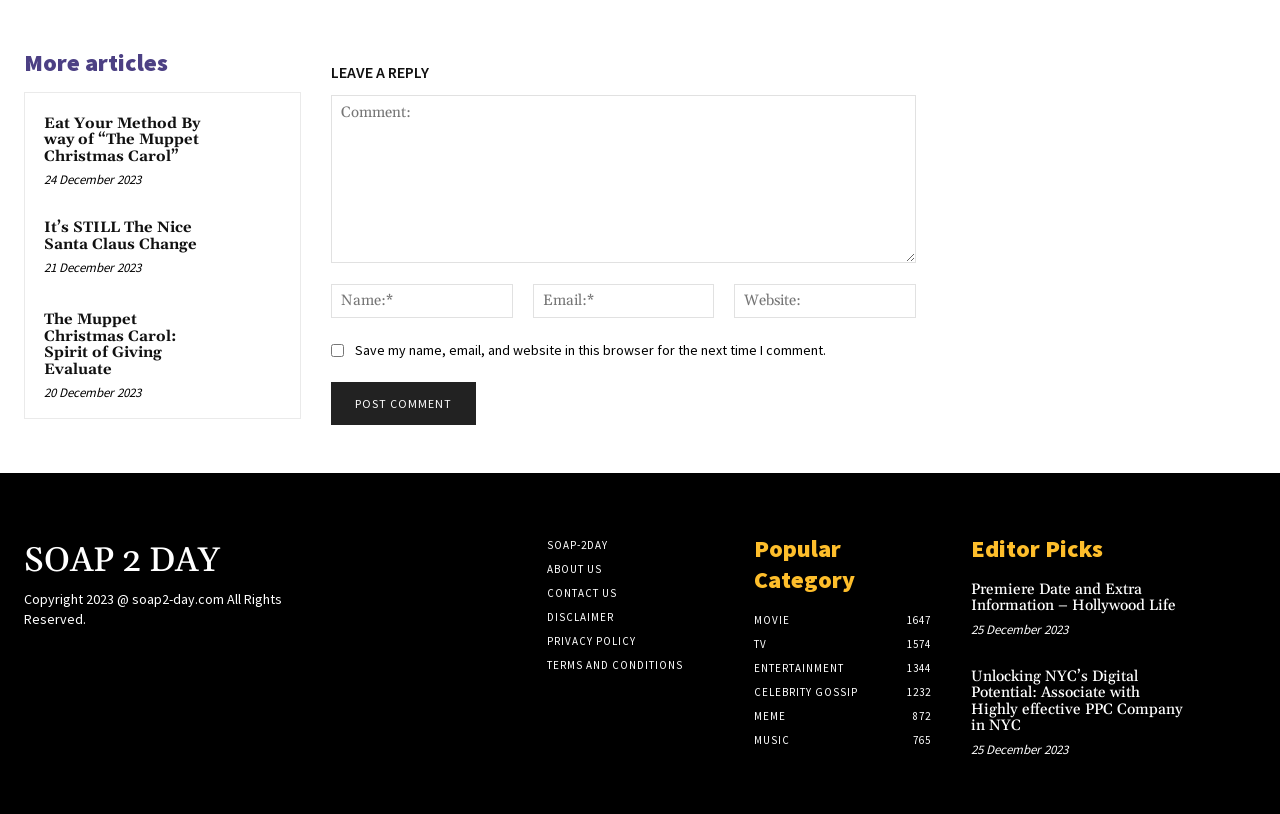Please specify the bounding box coordinates of the element that should be clicked to execute the given instruction: 'Click on the 'MOVIE 1647' link'. Ensure the coordinates are four float numbers between 0 and 1, expressed as [left, top, right, bottom].

[0.589, 0.753, 0.617, 0.77]